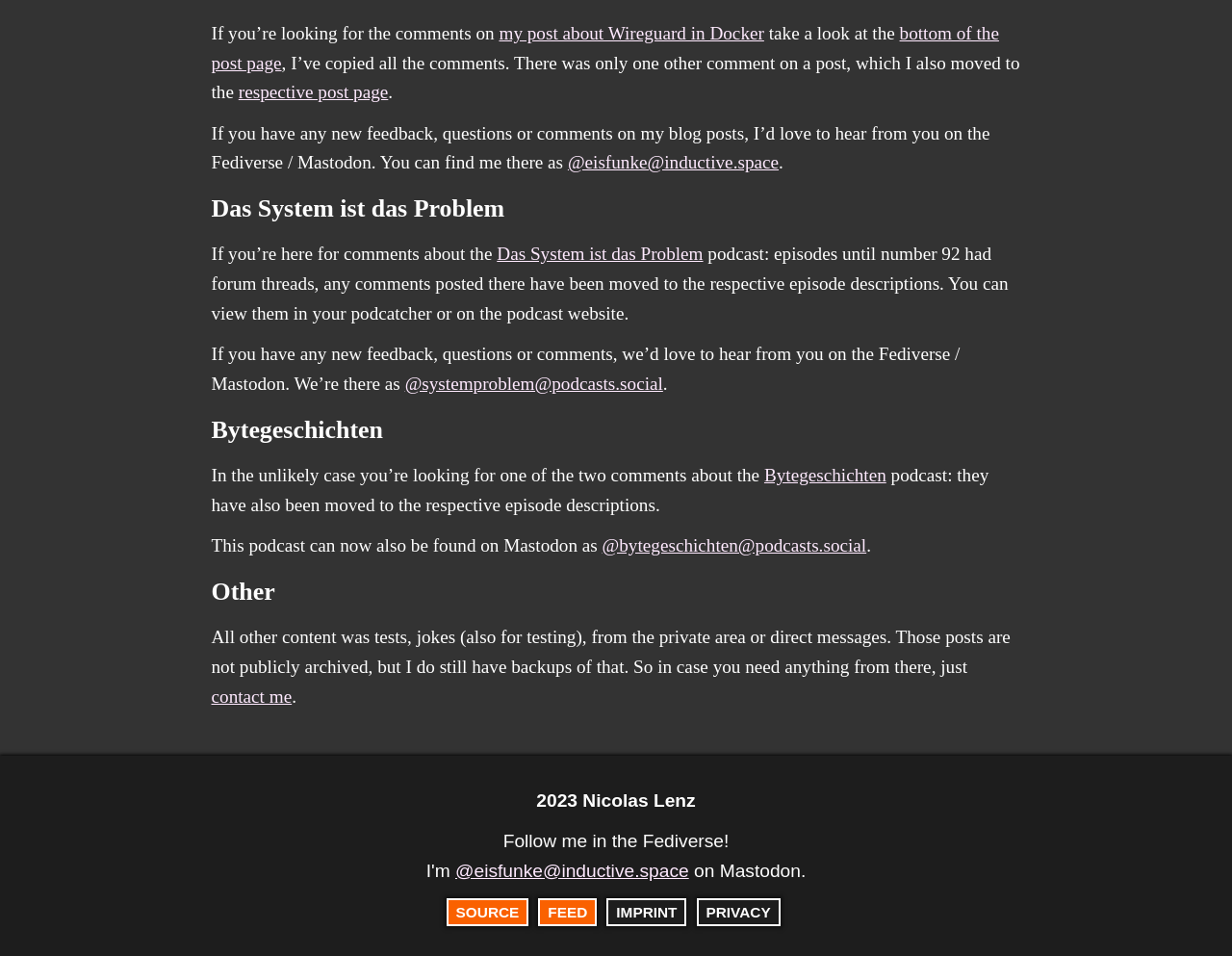Predict the bounding box of the UI element that fits this description: "contact me".

[0.171, 0.717, 0.237, 0.738]